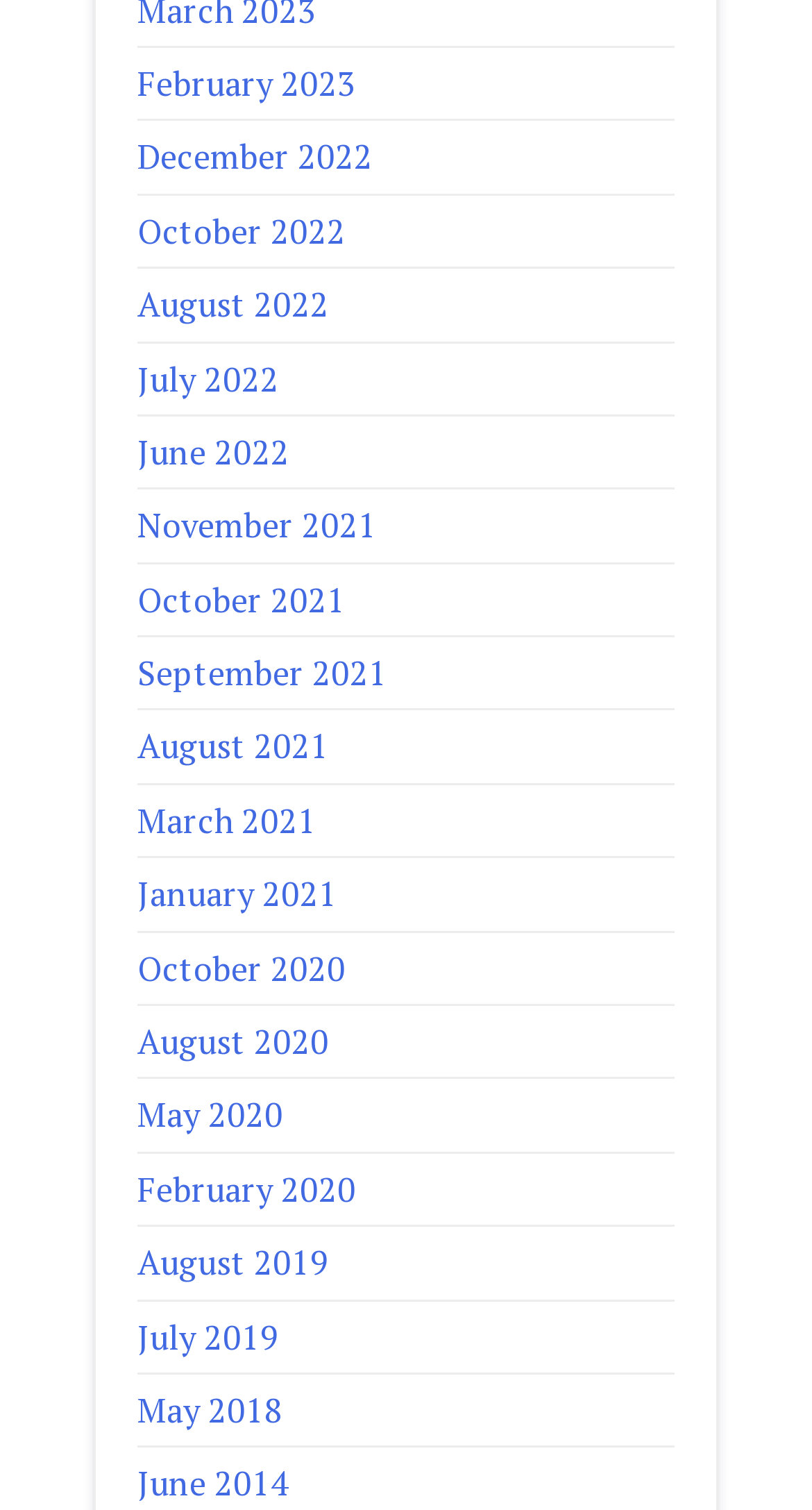Determine the bounding box coordinates for the area you should click to complete the following instruction: "access August 2022".

[0.169, 0.186, 0.405, 0.217]